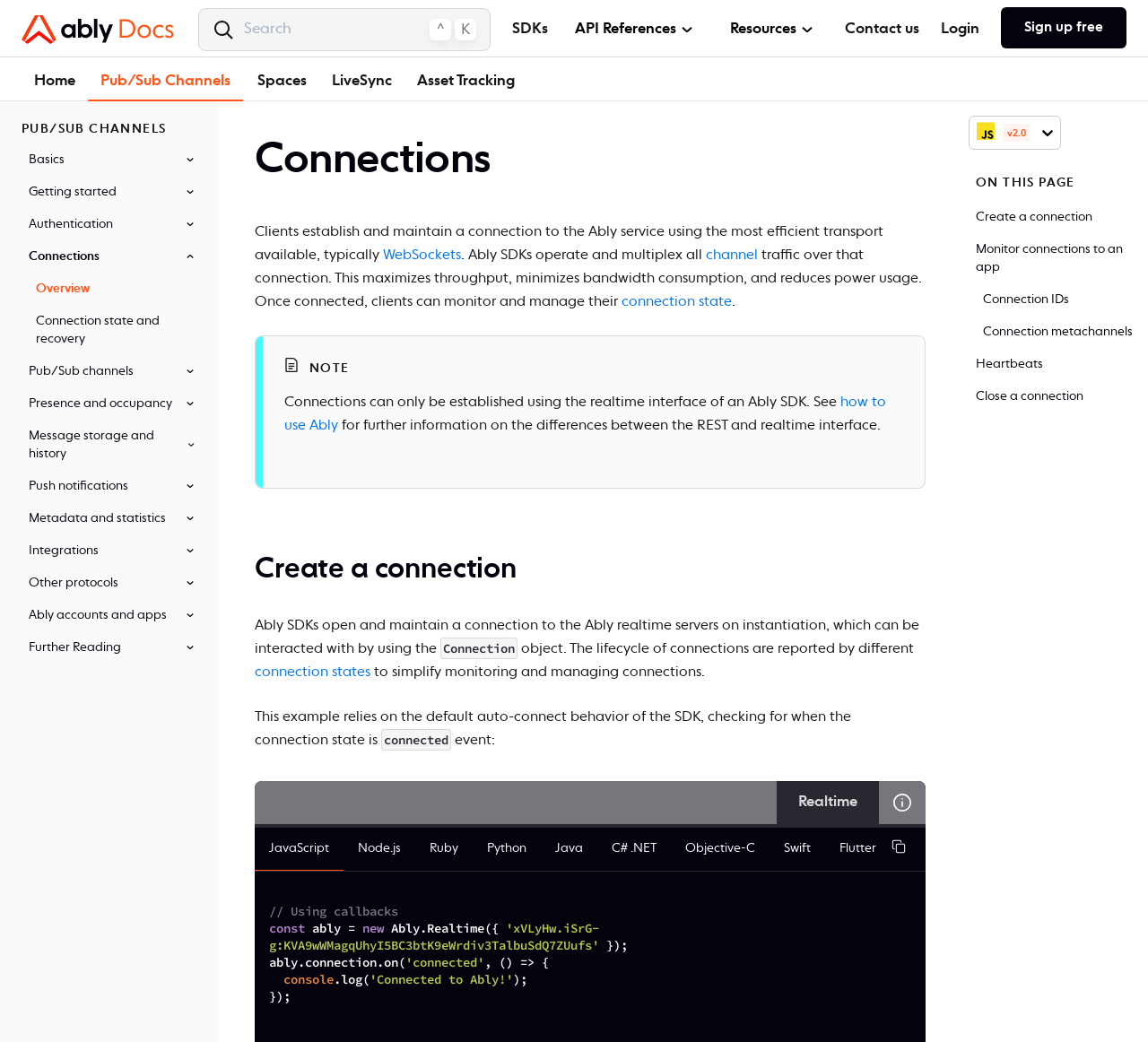Please specify the bounding box coordinates of the clickable section necessary to execute the following command: "Show API References".

[0.496, 0.0, 0.612, 0.056]